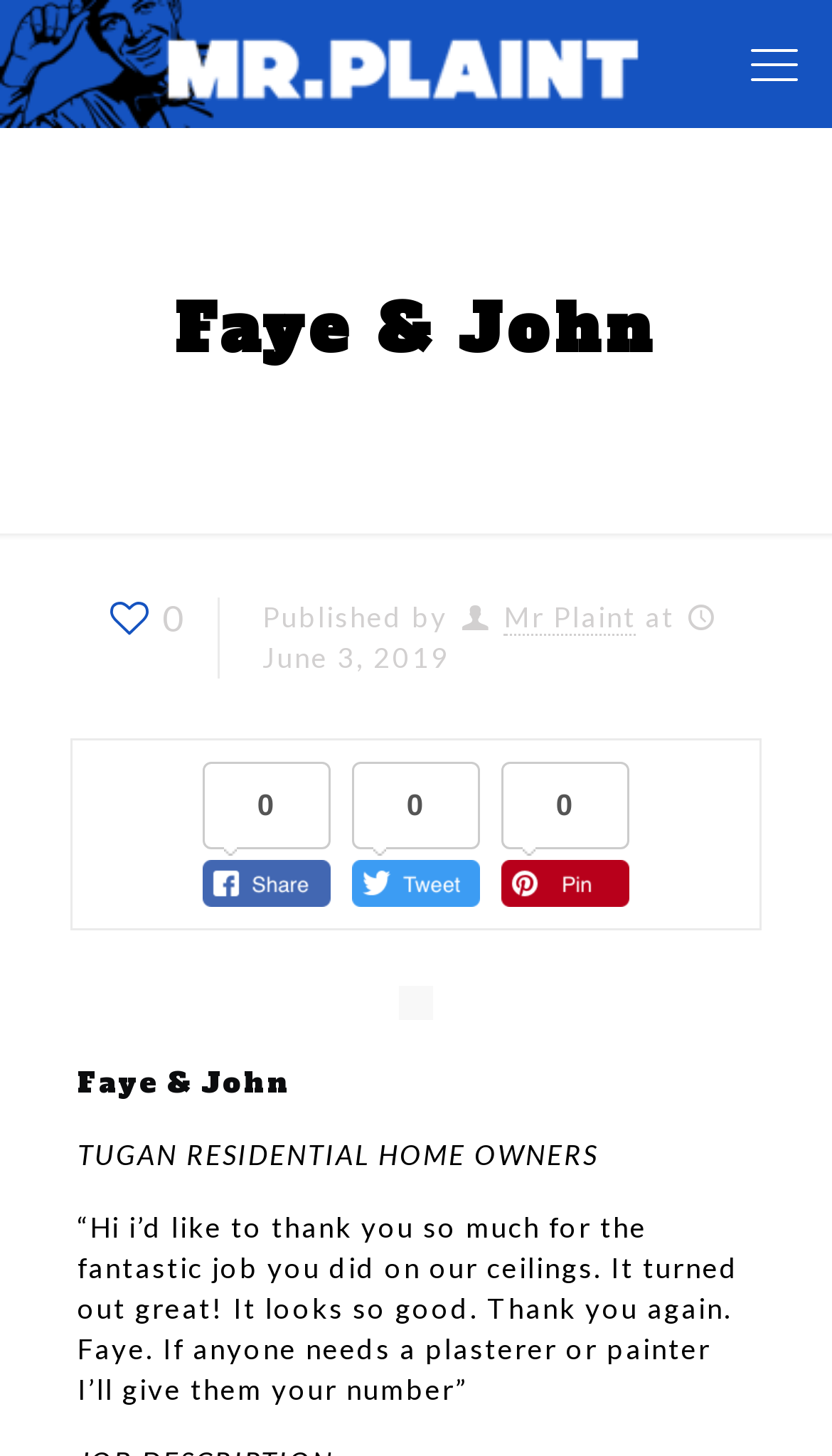What is the name of the company?
Based on the screenshot, give a detailed explanation to answer the question.

The company name can be found in the logo link at the top left corner of the webpage, which is 'Mr Plaint Logo'. Additionally, it is also mentioned in the 'Published by' section as 'Mr Plaint'.